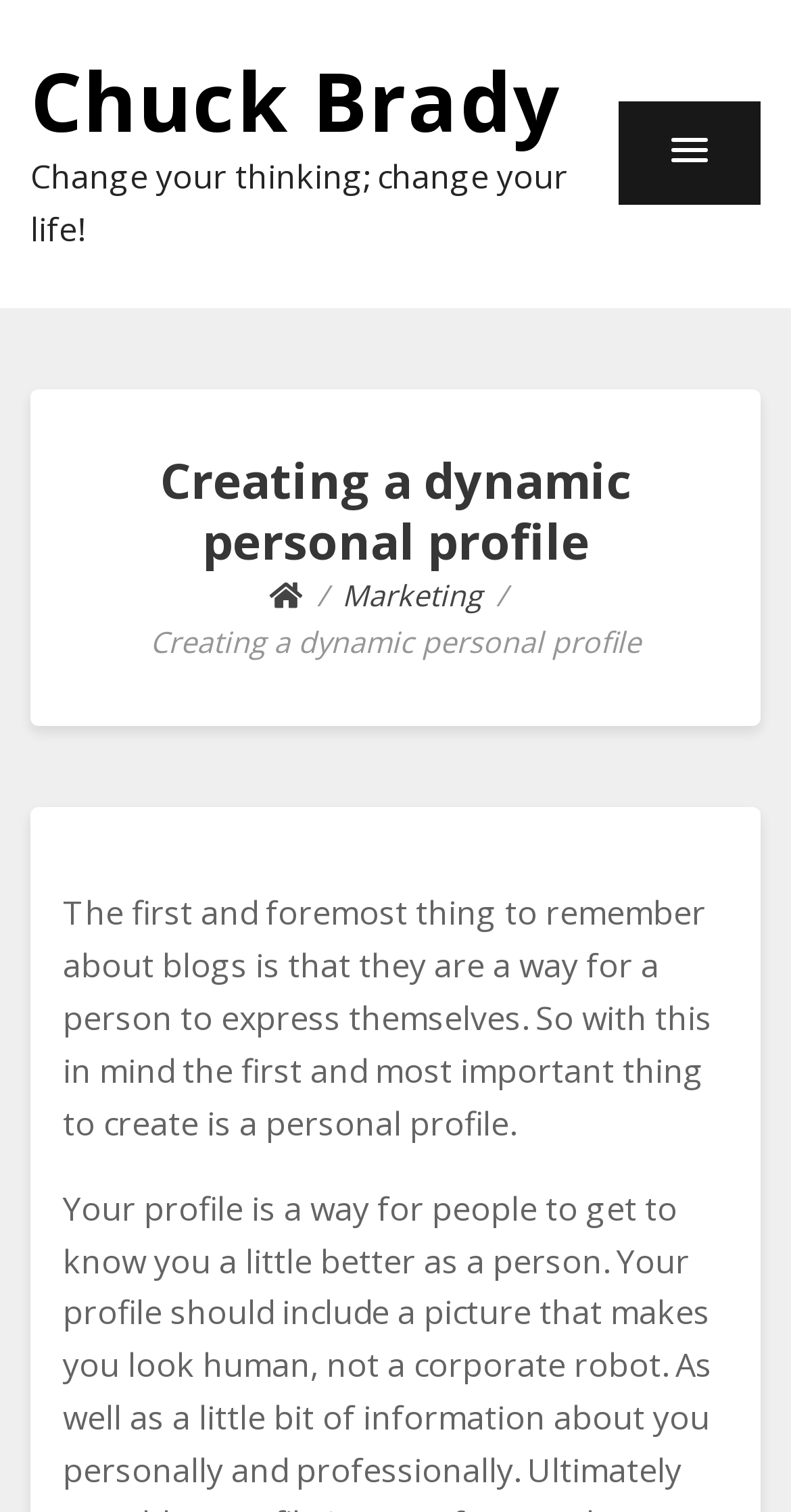Provide a brief response using a word or short phrase to this question:
What is the topic of the current webpage?

Creating a dynamic personal profile